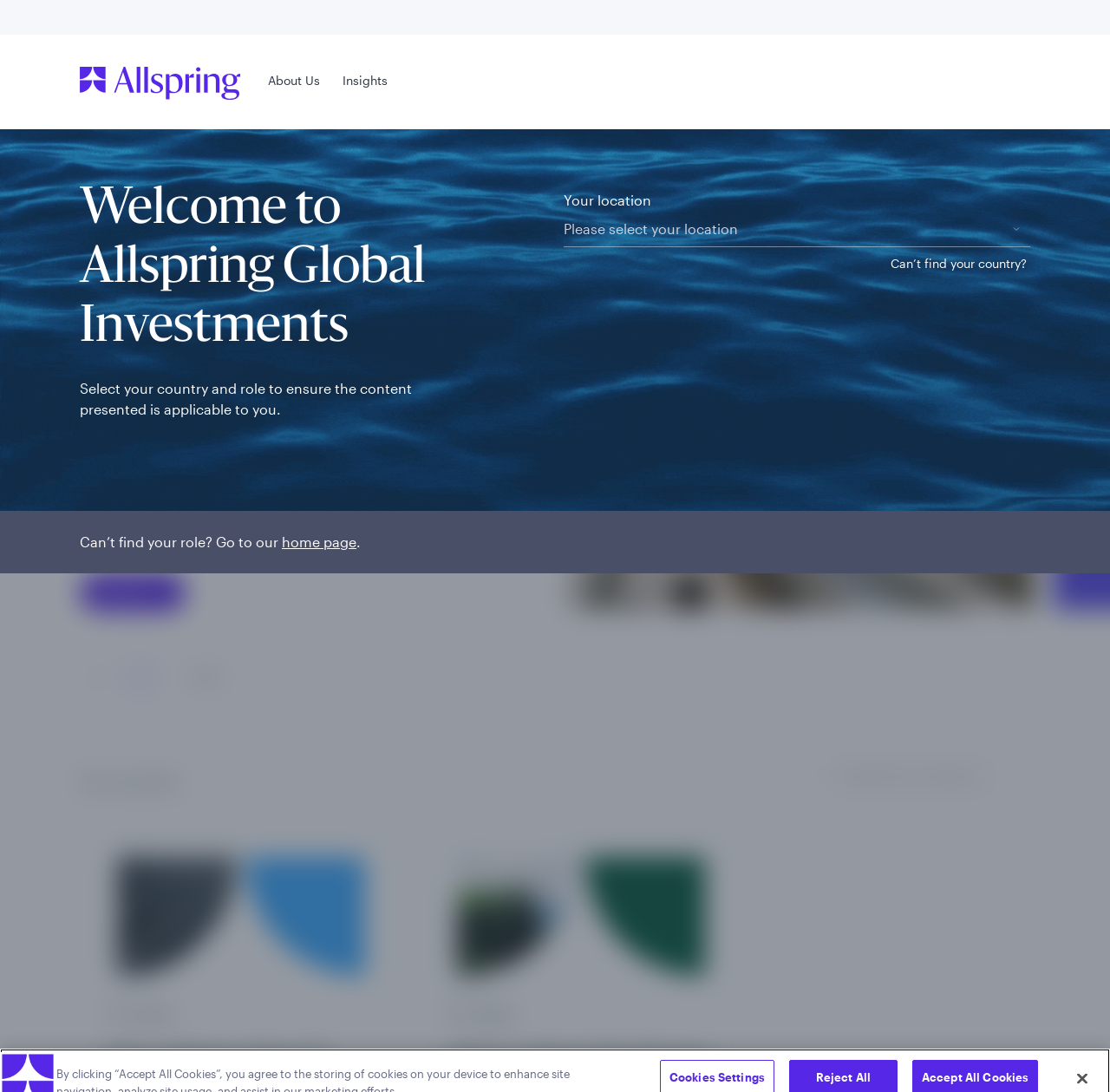Determine the bounding box coordinates of the clickable area required to perform the following instruction: "Scroll to the top". The coordinates should be represented as four float numbers between 0 and 1: [left, top, right, bottom].

None